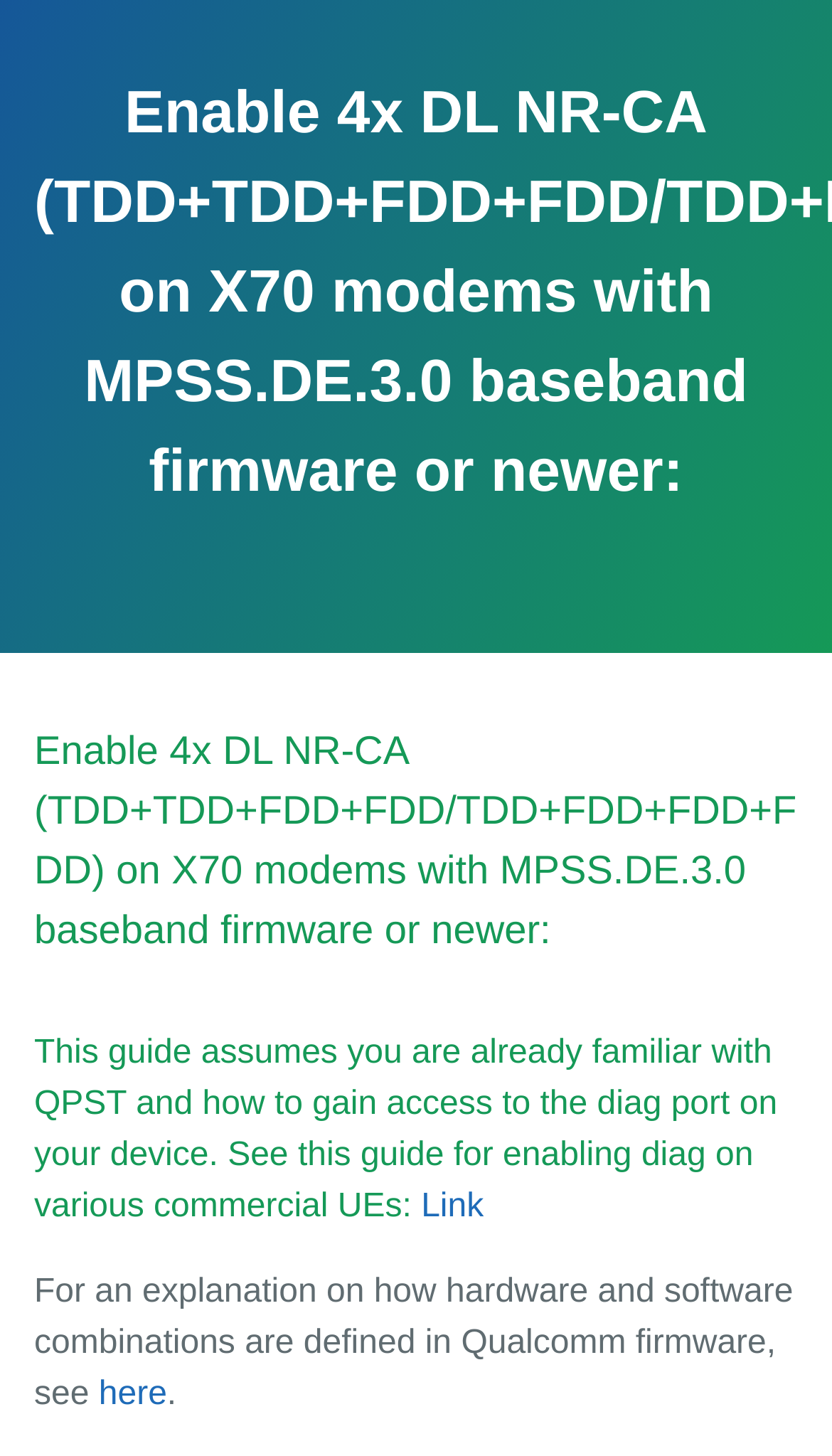What is the main heading of this webpage? Please extract and provide it.

Enable 4x DL NR-CA (TDD+TDD+FDD+FDD/TDD+FDD+FDD+FDD) on X70 modems with MPSS.DE.3.0 baseband firmware or newer: